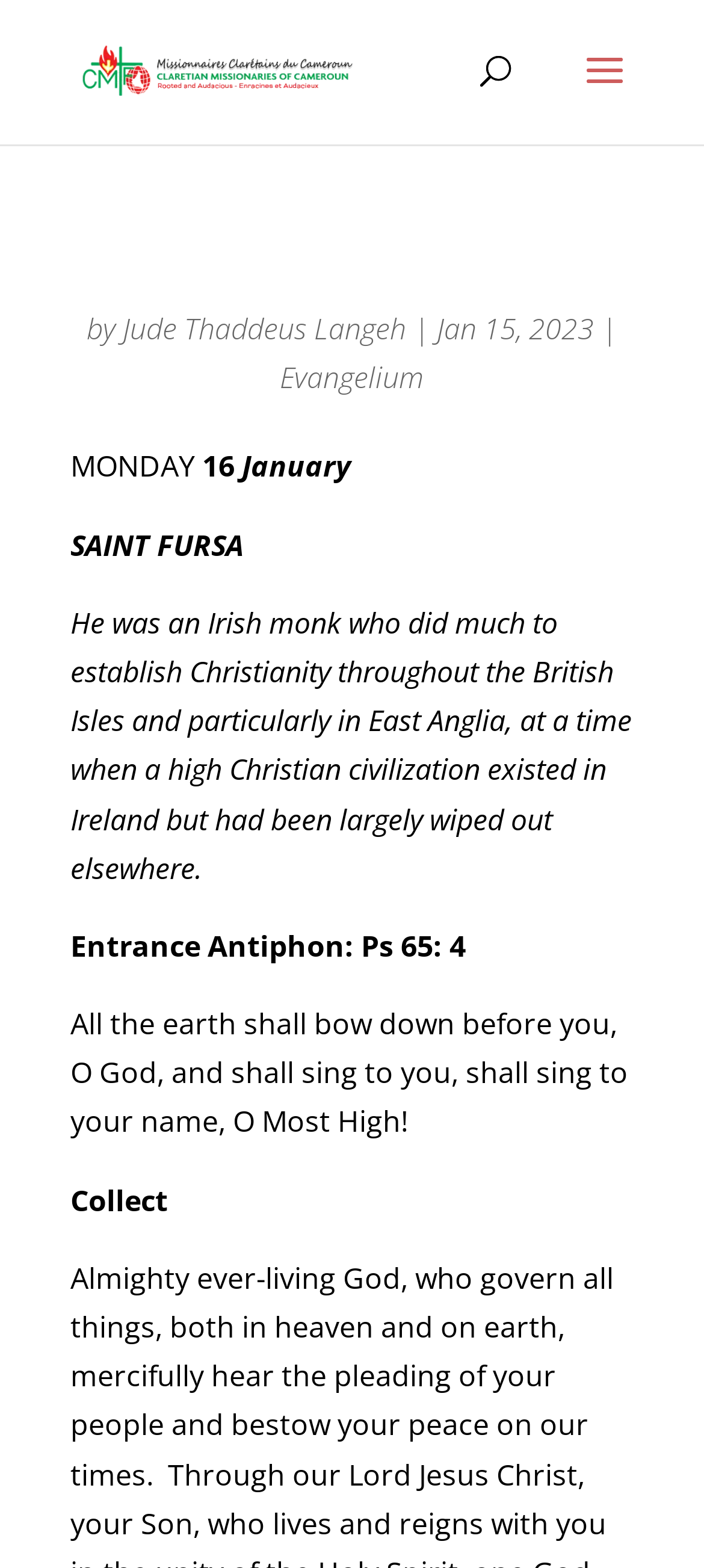Explain the webpage's design and content in an elaborate manner.

The webpage appears to be a daily devotional or saint's biography page. At the top, there is a logo or banner with the text "Missionnaires Clarétains du Cameroun - Claretian Missionaries of Cameroon" accompanied by an image. Below this, there is a search bar spanning almost the entire width of the page.

The main content of the page is divided into sections. The first section has a heading, followed by the text "by Jude Thaddeus Langeh" and a date "Jan 15, 2023". There is also a link to "Evangelium" on the same line.

The next section is dedicated to Saint Fursa, with the day of the week "MONDAY" and the date "16 January" displayed prominently. Below this, there is a brief biography of Saint Fursa, describing him as an Irish monk who helped establish Christianity in the British Isles.

Following the biography, there are two sections of text related to prayers or hymns. The first section has the title "Entrance Antiphon" and quotes Psalm 65:4. The second section has the title "Collect" and contains a longer passage of text.

Throughout the page, the text is arranged in a clear and organized manner, with headings and sections separated by whitespace. There are no images other than the logo or banner at the top.